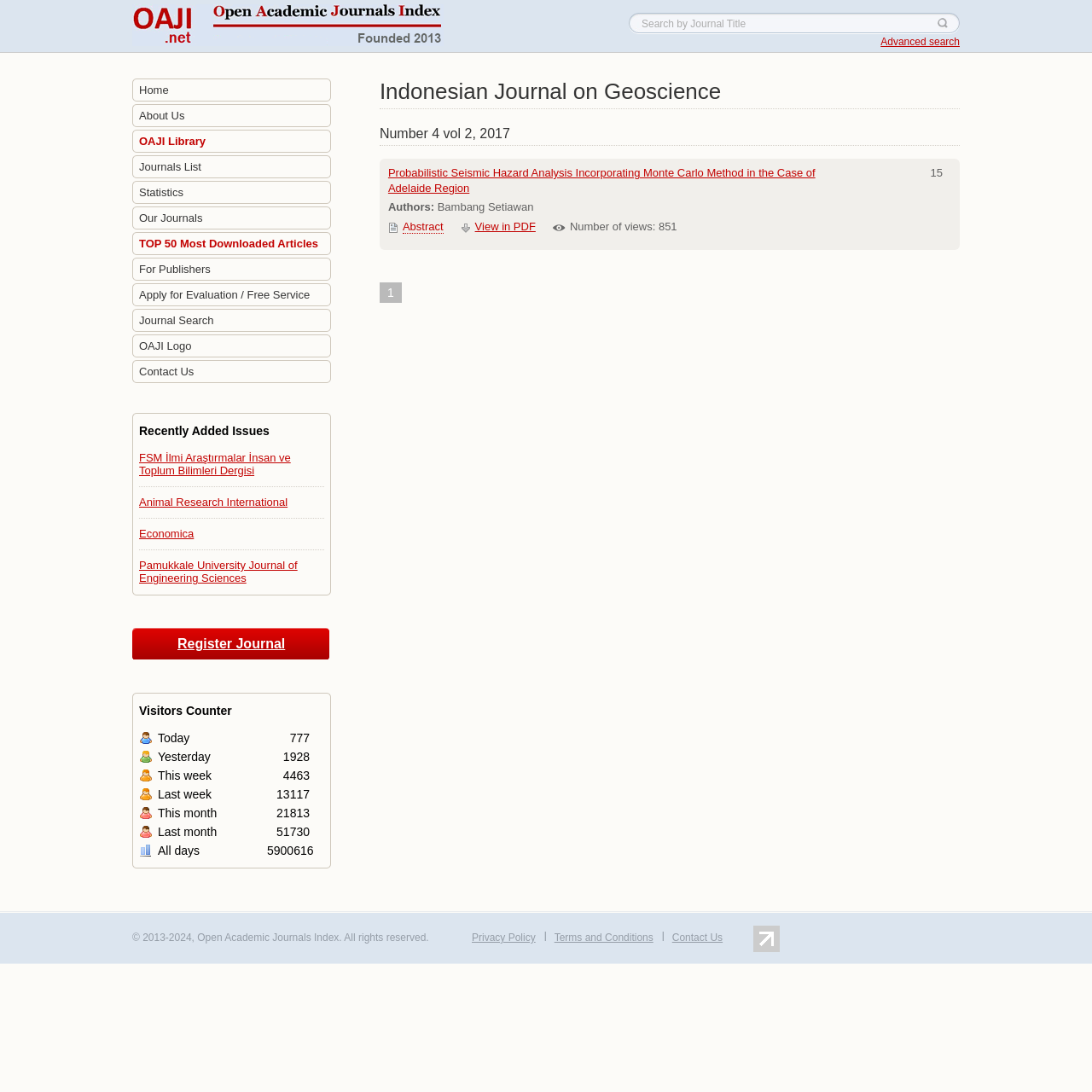Can you find the bounding box coordinates for the element to click on to achieve the instruction: "Click Advanced search"?

[0.806, 0.033, 0.879, 0.044]